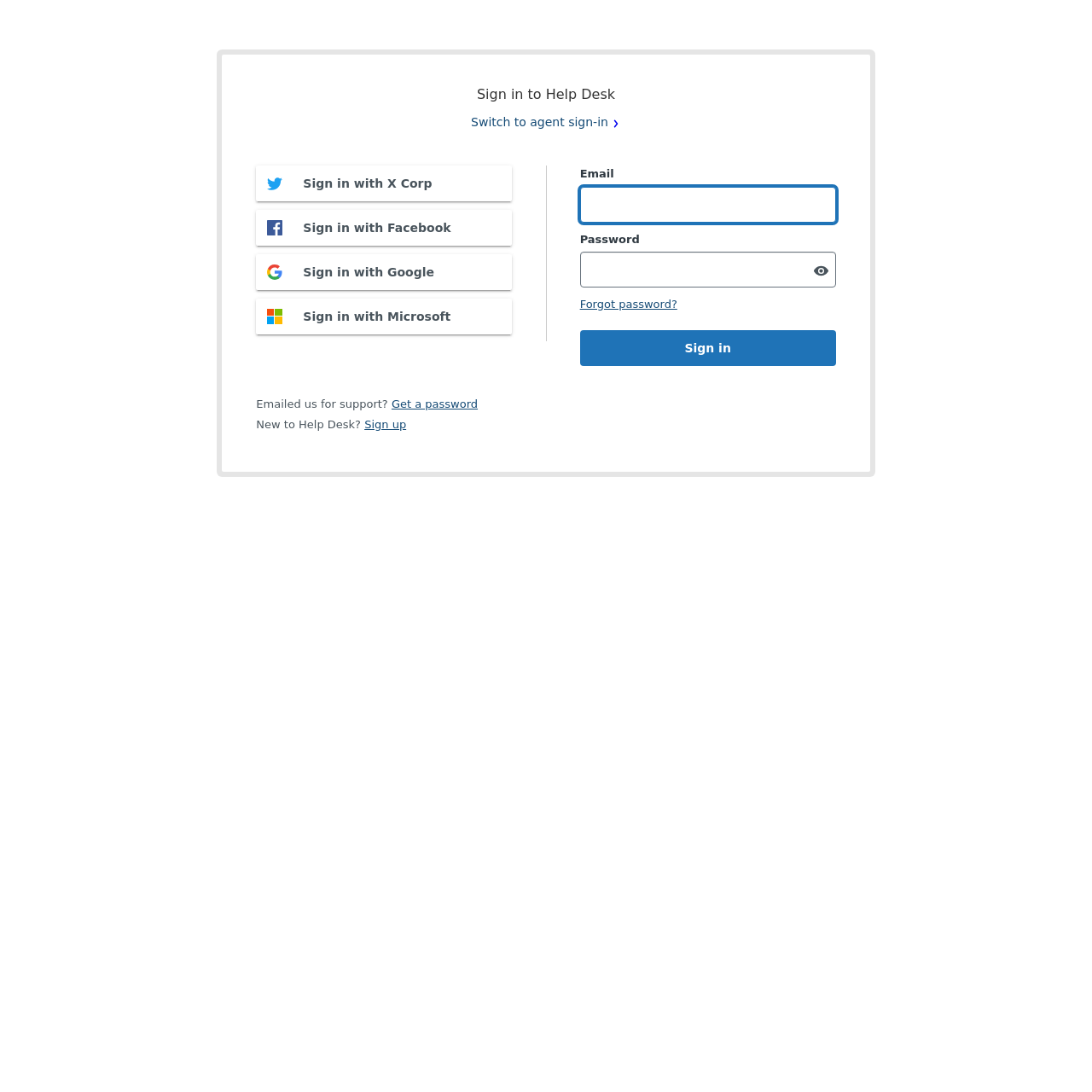What is the purpose of this webpage?
Look at the screenshot and respond with a single word or phrase.

Sign in to Help Desk